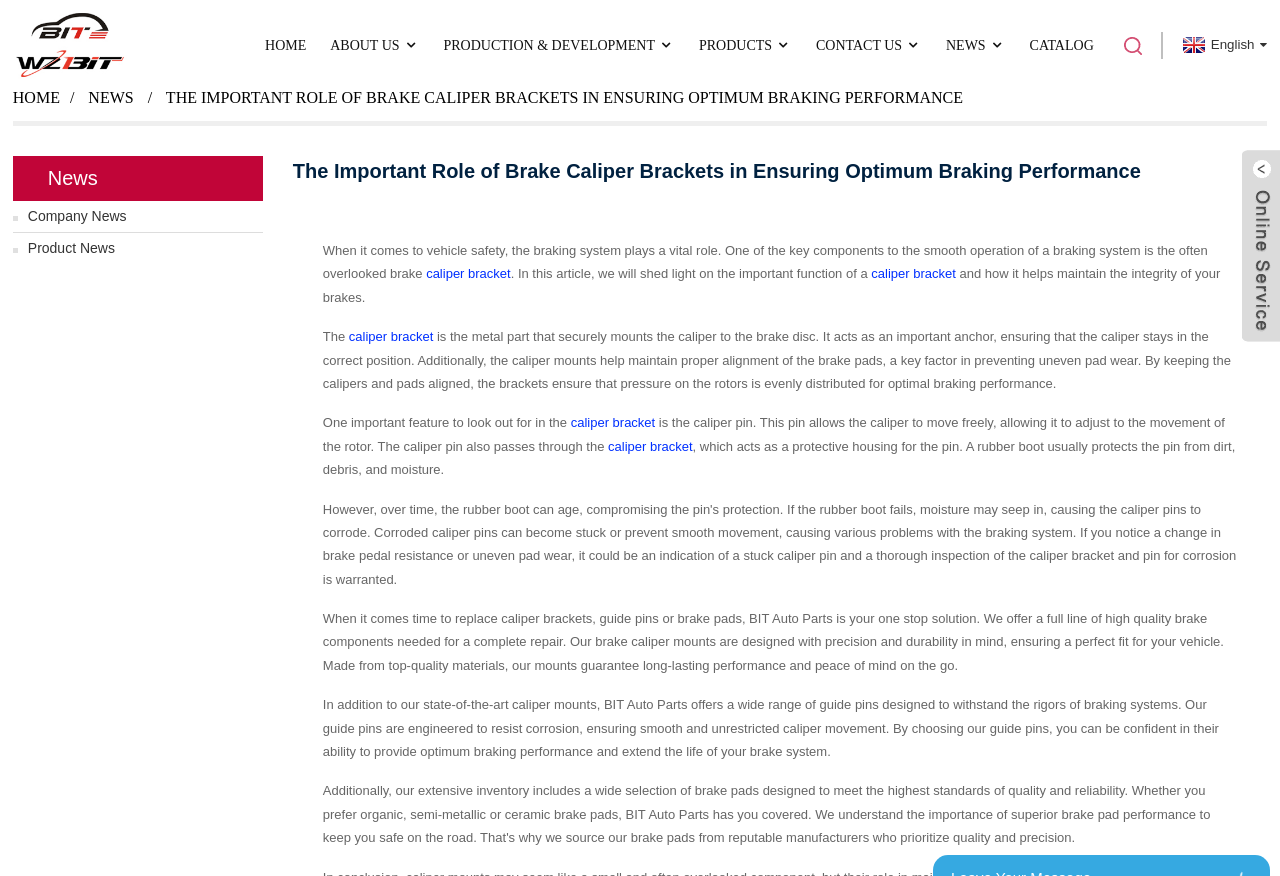Specify the bounding box coordinates of the region I need to click to perform the following instruction: "Click the CATALOG link". The coordinates must be four float numbers in the range of 0 to 1, i.e., [left, top, right, bottom].

[0.804, 0.026, 0.855, 0.077]